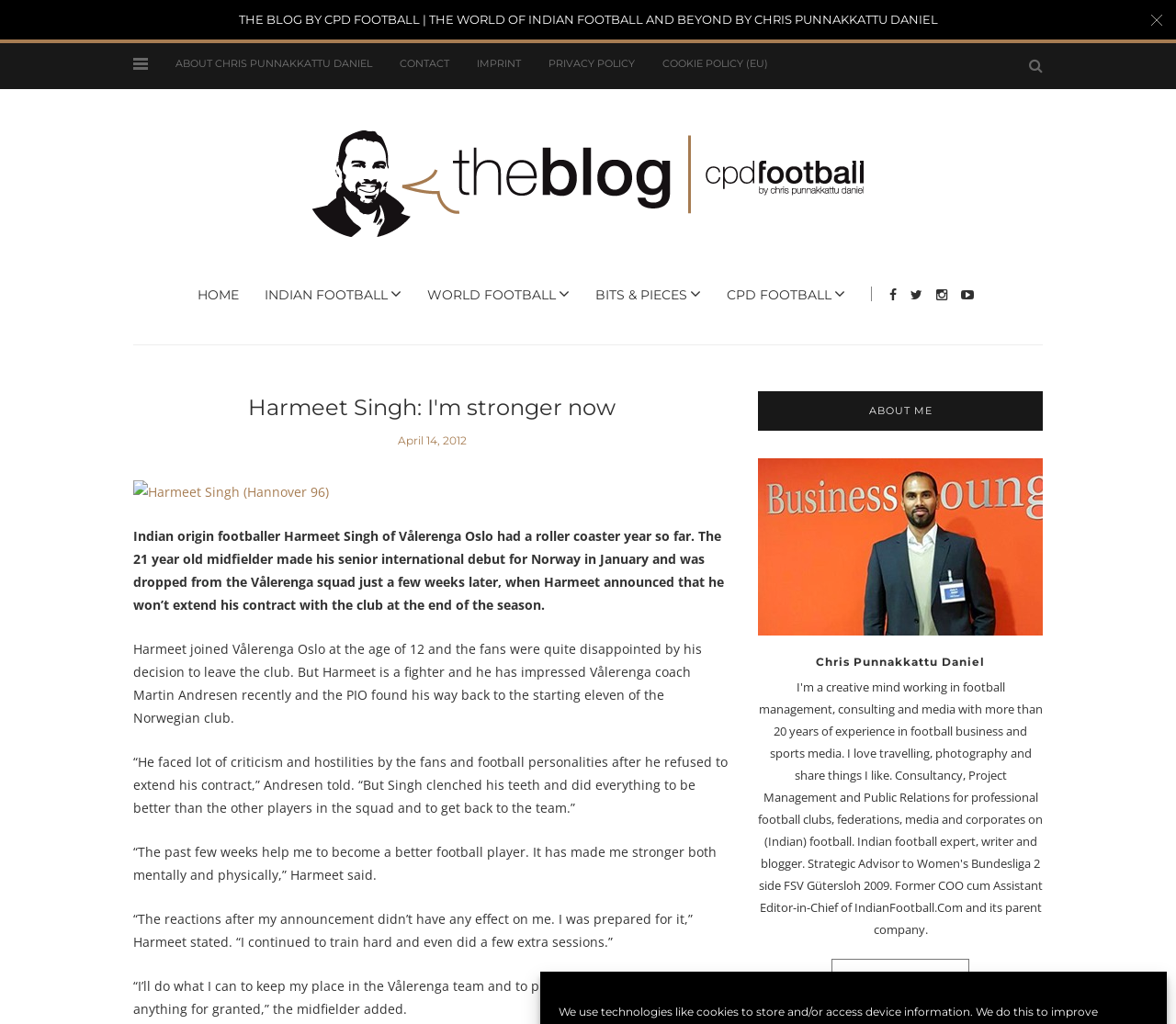With reference to the screenshot, provide a detailed response to the question below:
What is the name of the footballer mentioned in the article?

The article mentions 'Harmeet Singh: I'm stronger now' as the title, and further describes him as an Indian origin footballer who plays for Vålerenga Oslo.